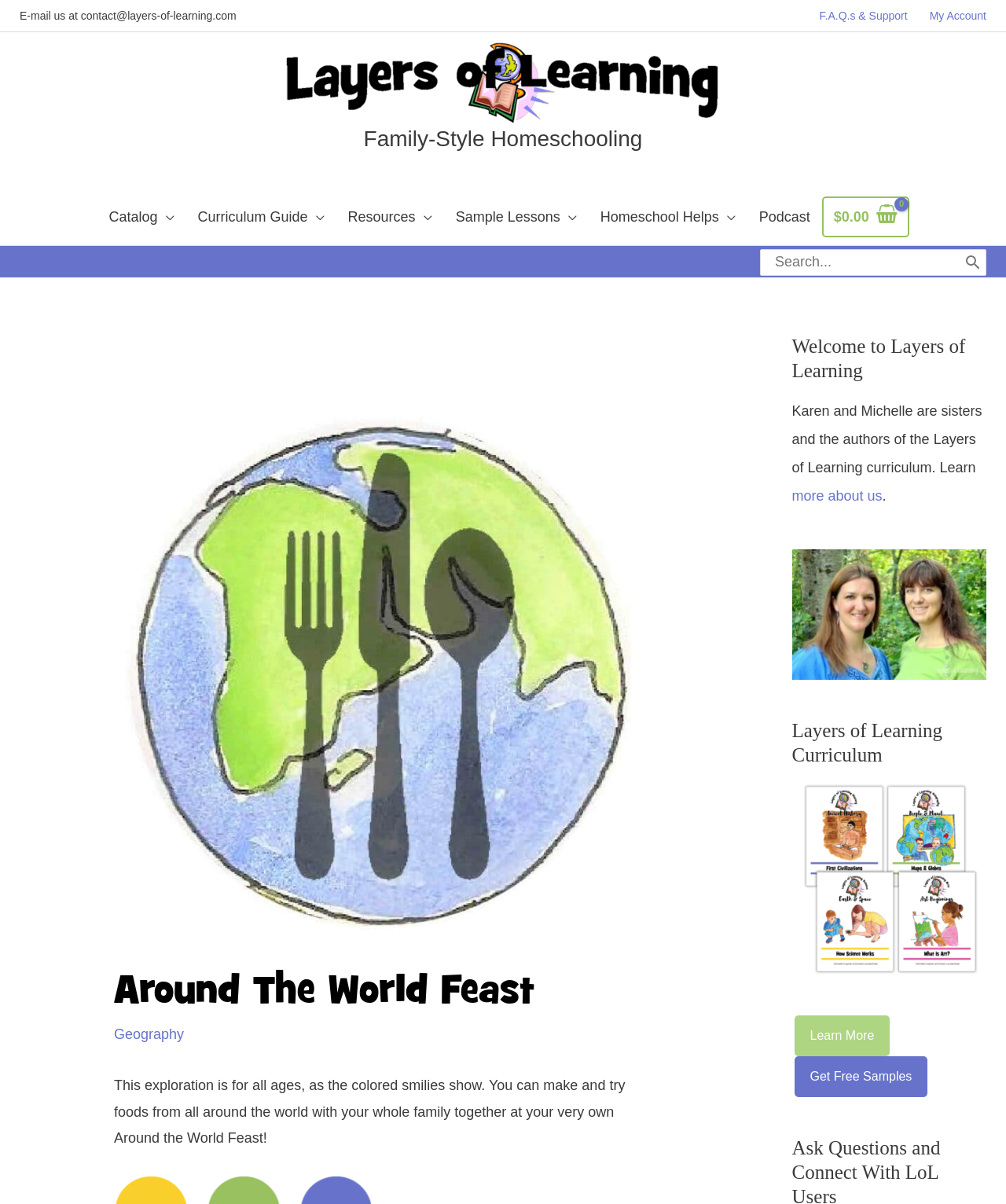Please identify the bounding box coordinates of the area that needs to be clicked to follow this instruction: "Search for something".

[0.755, 0.207, 0.98, 0.229]